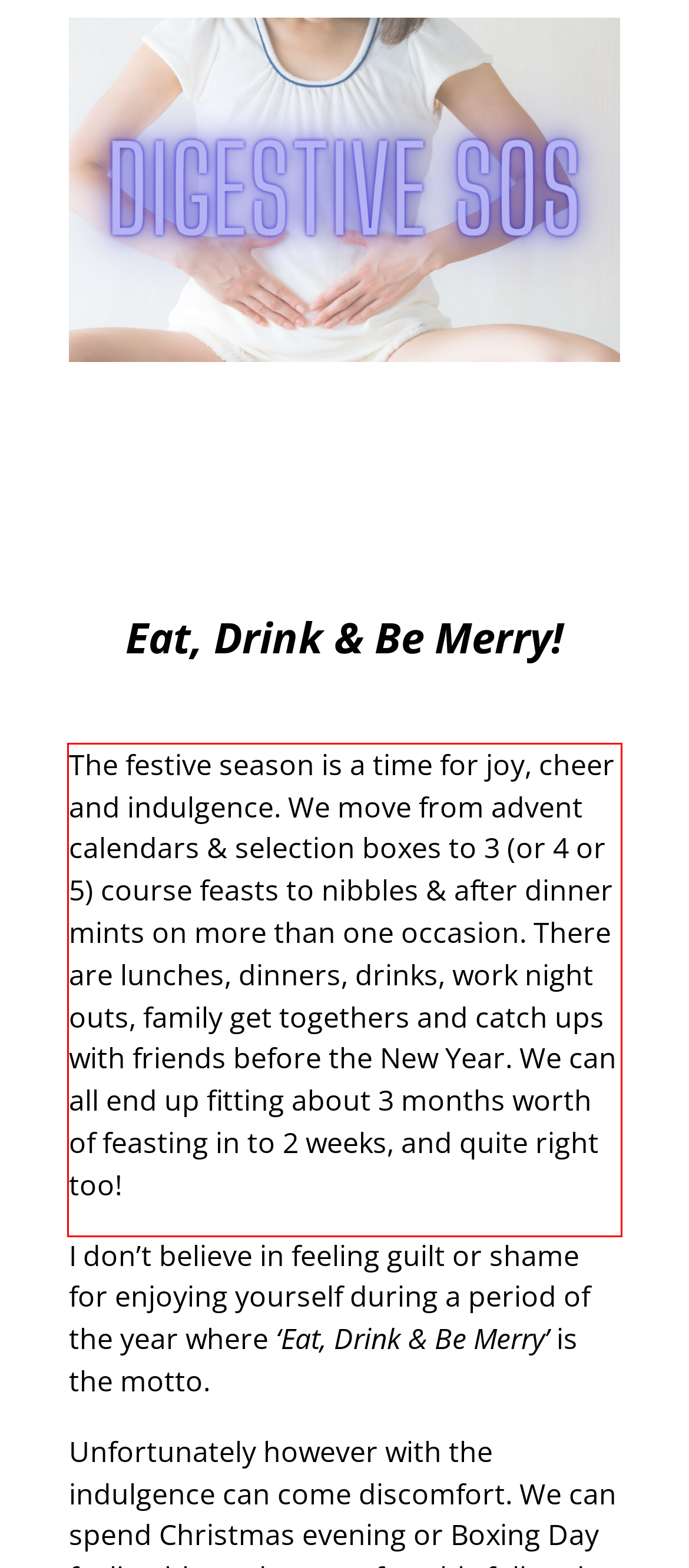You have a screenshot of a webpage where a UI element is enclosed in a red rectangle. Perform OCR to capture the text inside this red rectangle.

The festive season is a time for joy, cheer and indulgence. We move from advent calendars & selection boxes to 3 (or 4 or 5) course feasts to nibbles & after dinner mints on more than one occasion. There are lunches, dinners, drinks, work night outs, family get togethers and catch ups with friends before the New Year. We can all end up fitting about 3 months worth of feasting in to 2 weeks, and quite right too!